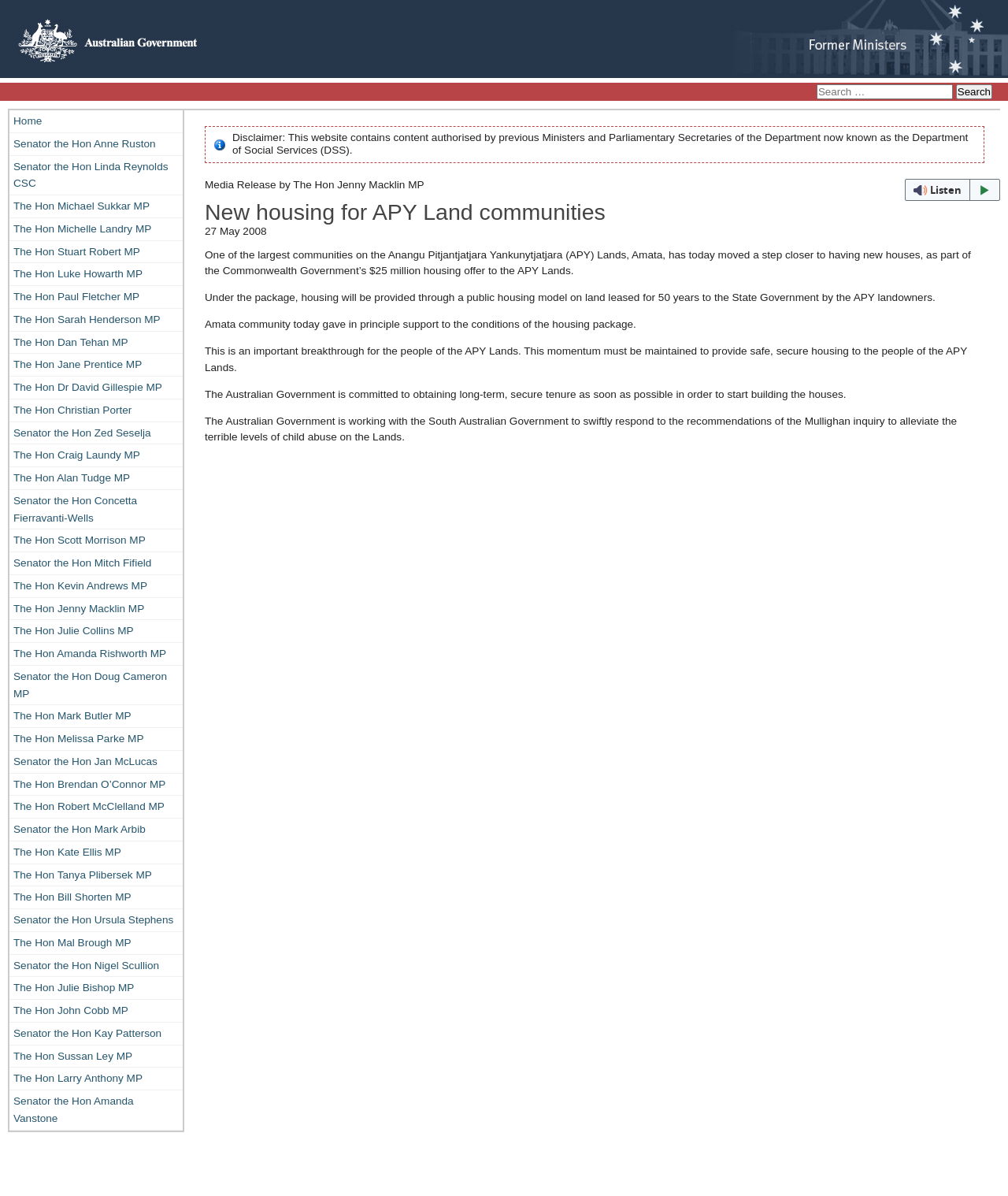Highlight the bounding box coordinates of the element you need to click to perform the following instruction: "Go to the Home page."

[0.009, 0.092, 0.181, 0.111]